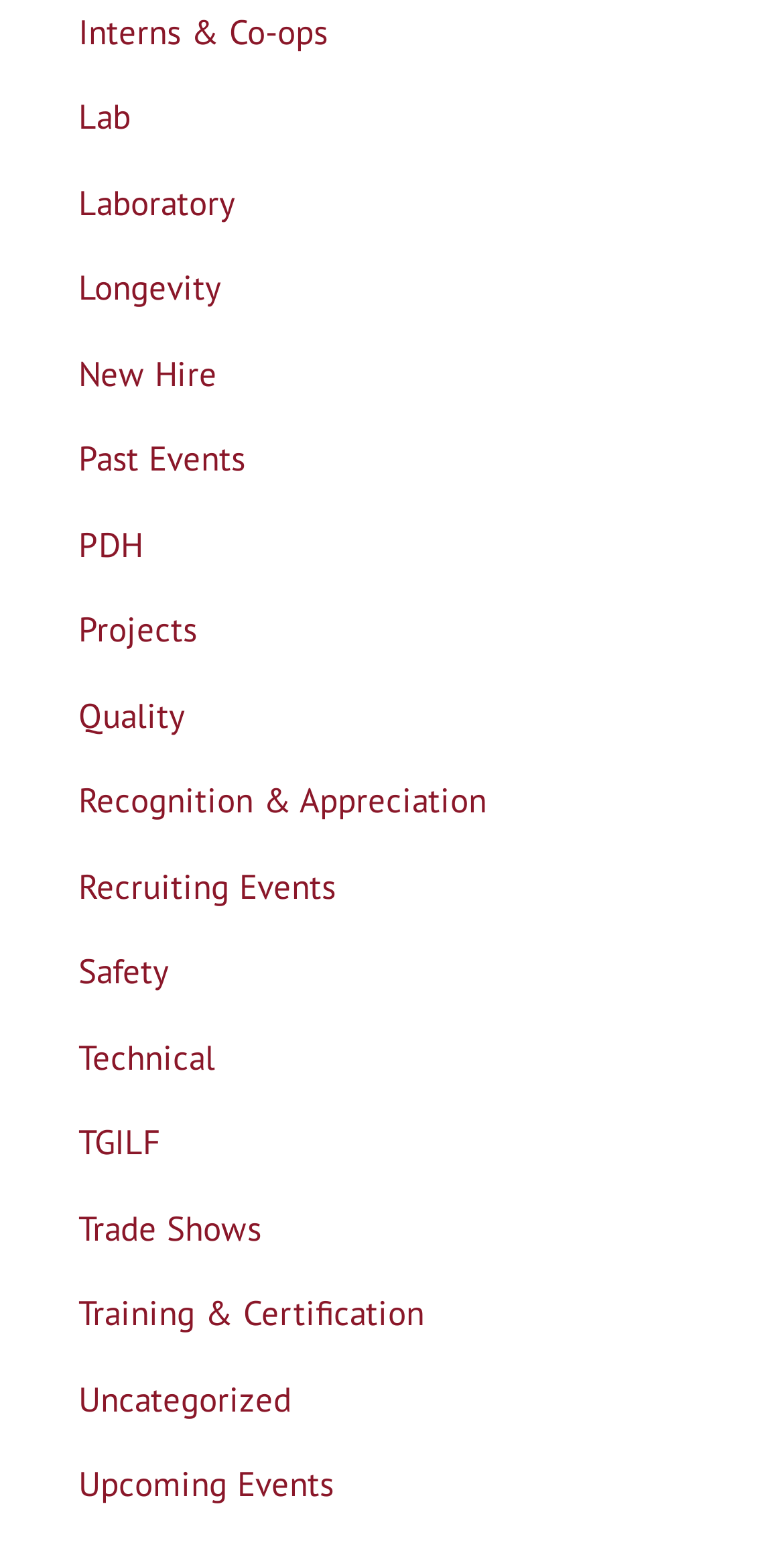Is there a link about safety?
Refer to the screenshot and answer in one word or phrase.

Yes